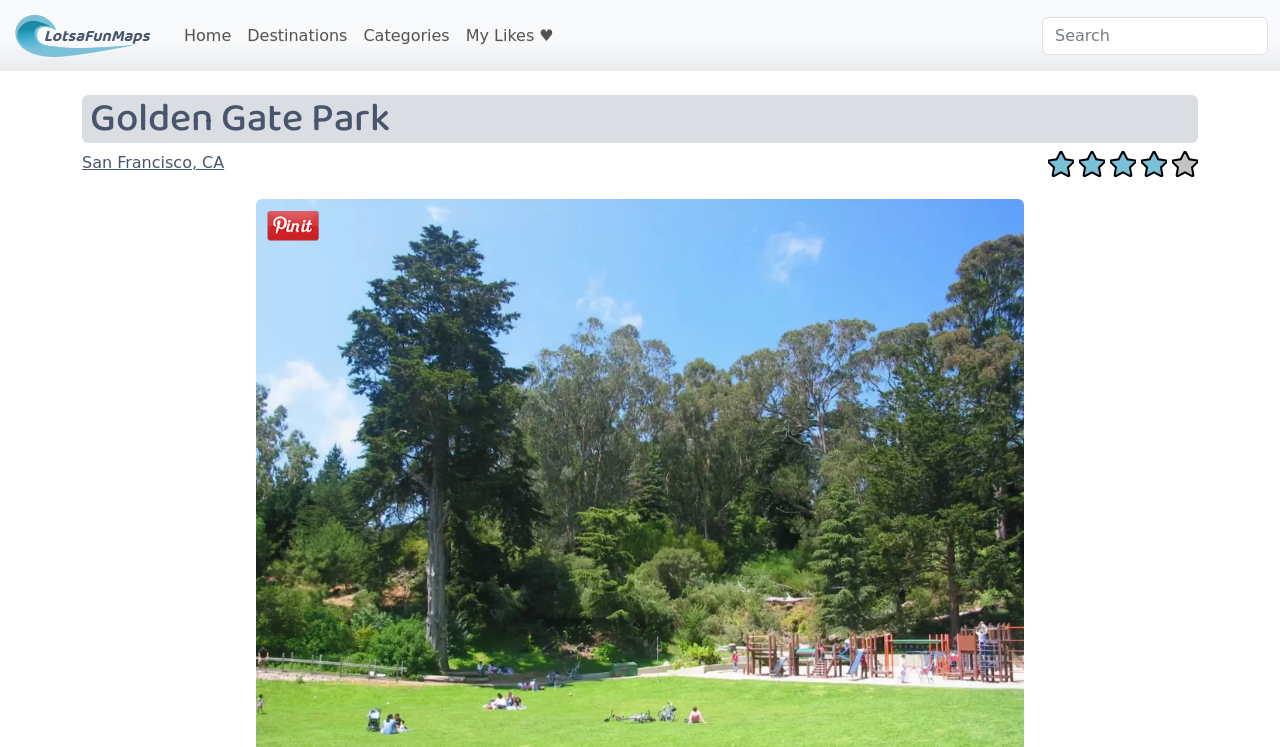Locate the bounding box of the UI element described in the following text: "San Francisco, CA".

[0.064, 0.205, 0.175, 0.23]